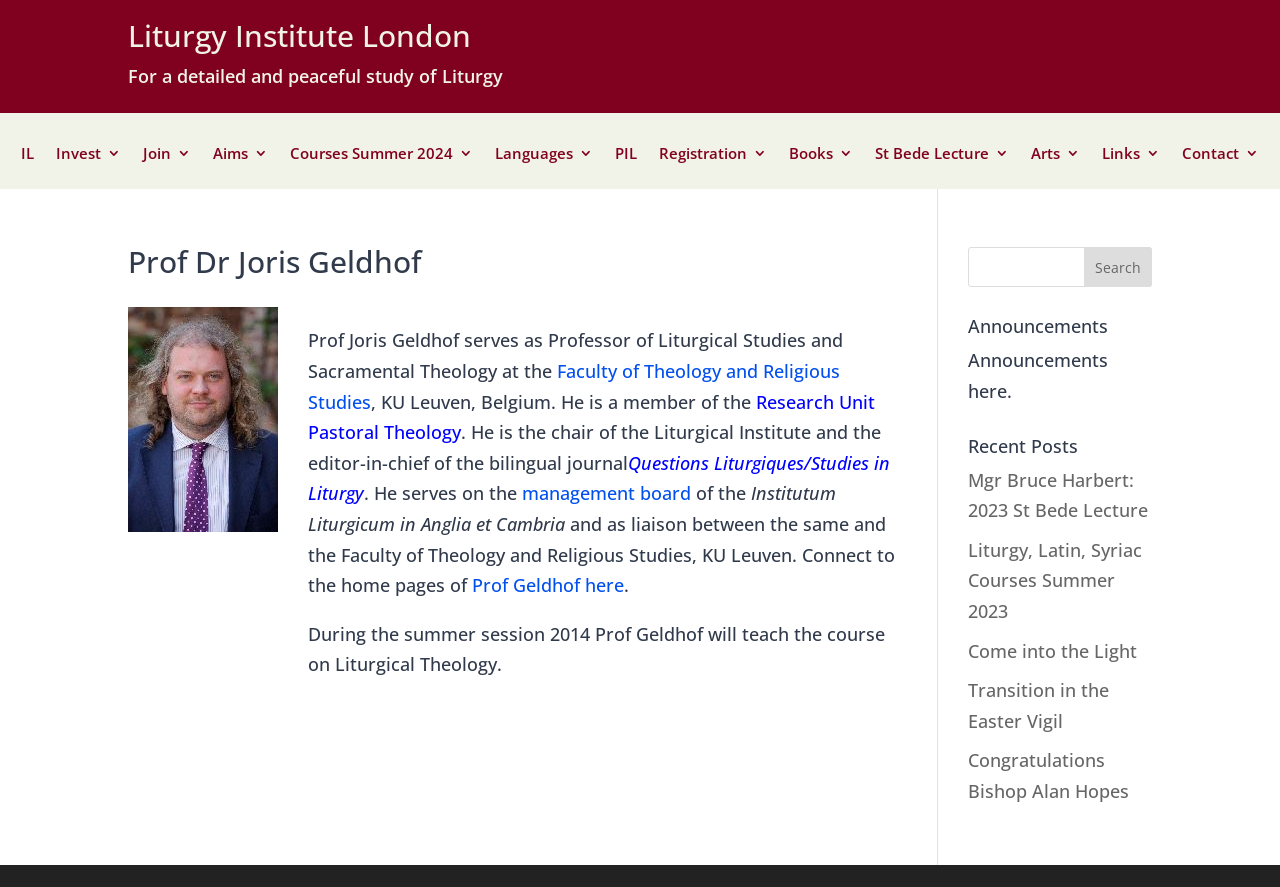Determine the bounding box coordinates in the format (top-left x, top-left y, bottom-right x, bottom-right y). Ensure all values are floating point numbers between 0 and 1. Identify the bounding box of the UI element described by: management board

[0.408, 0.543, 0.54, 0.57]